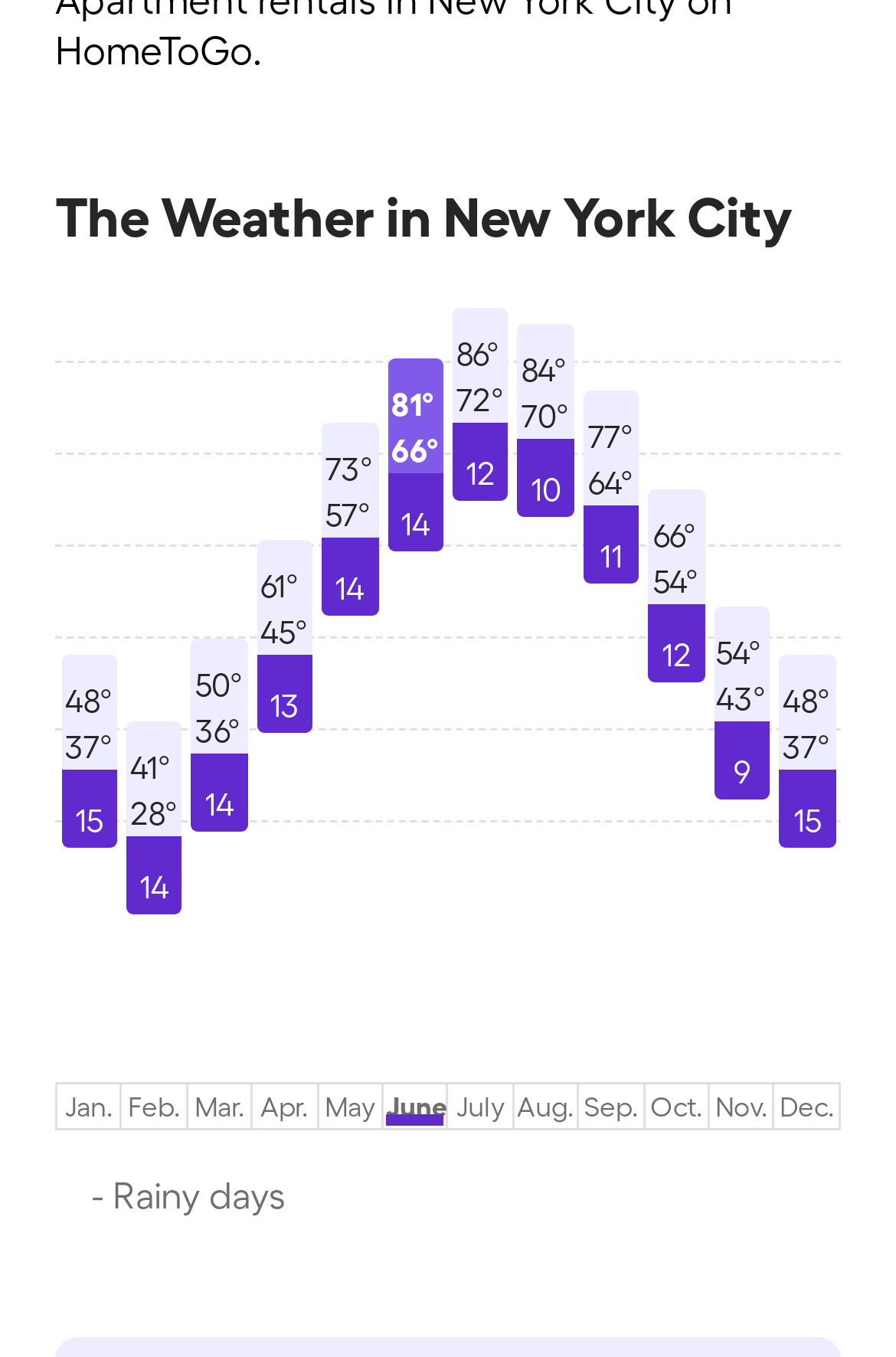Please identify the bounding box coordinates of the element's region that should be clicked to execute the following instruction: "View weather data for January". The bounding box coordinates must be four float numbers between 0 and 1, i.e., [left, top, right, bottom].

[0.067, 0.8, 0.132, 0.829]